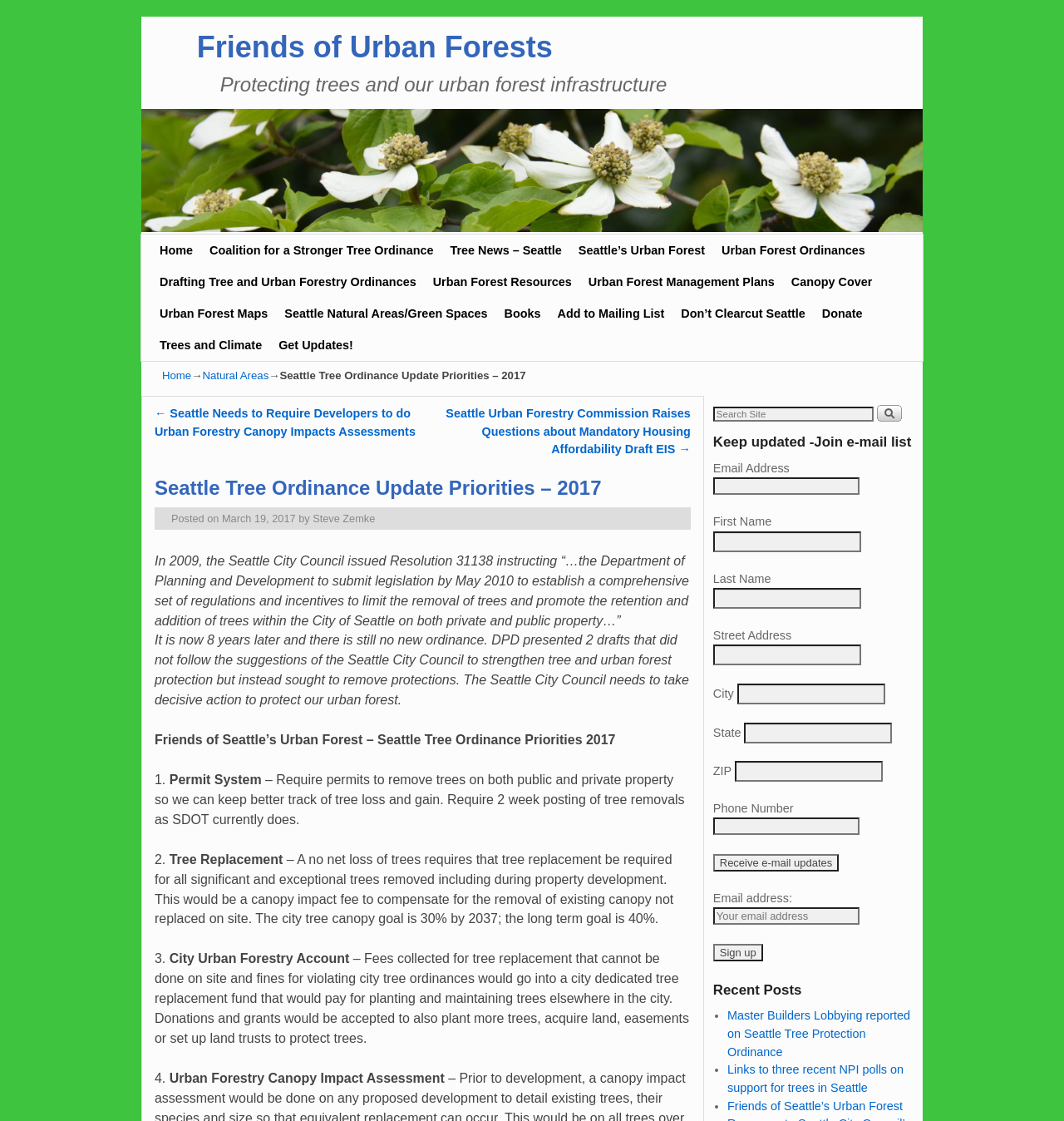Given the element description: "Steve Zemke", predict the bounding box coordinates of the UI element it refers to, using four float numbers between 0 and 1, i.e., [left, top, right, bottom].

[0.294, 0.457, 0.353, 0.468]